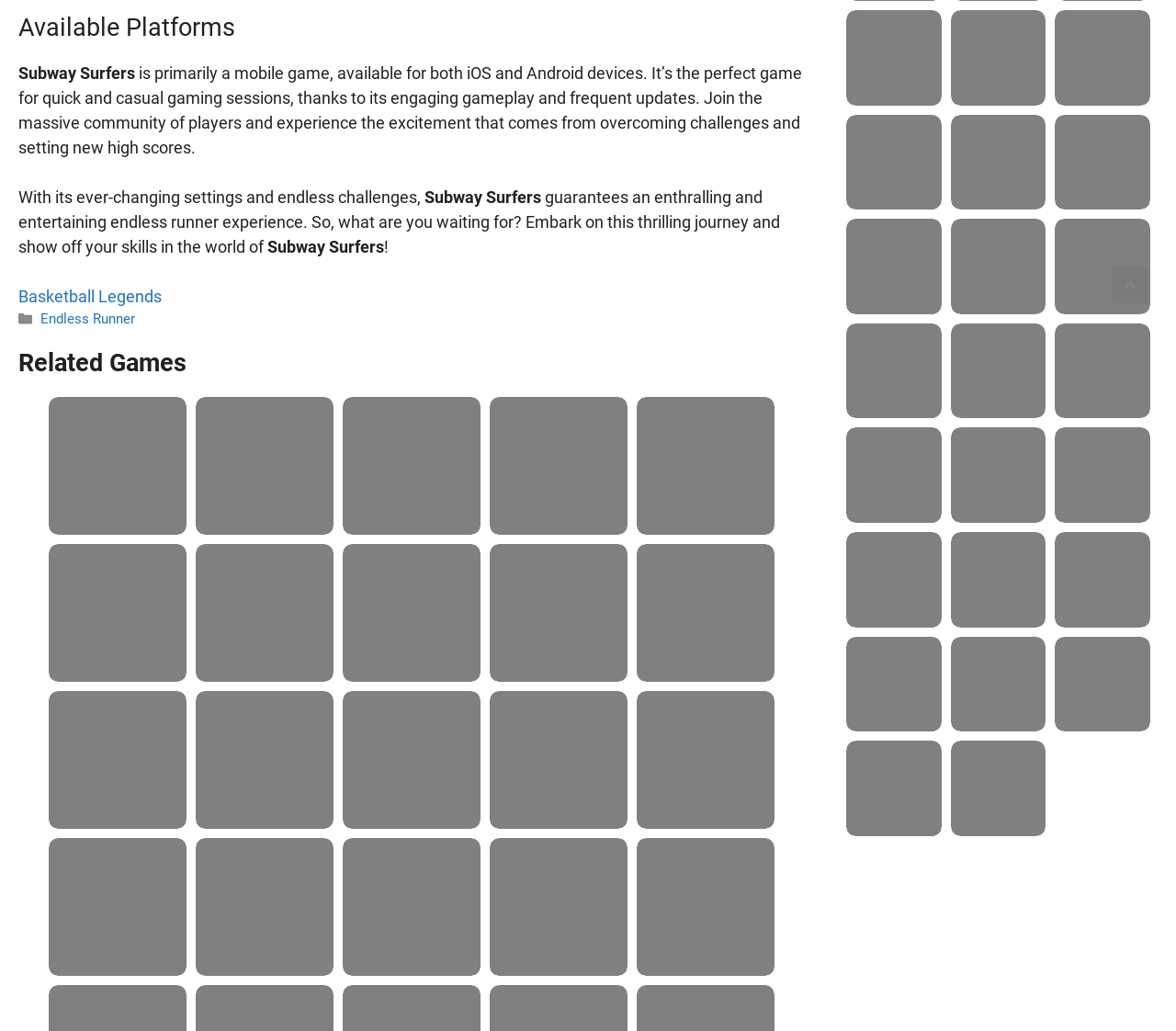Answer the question in one word or a short phrase:
What is the category of the game Subway Surfers?

Endless Runner